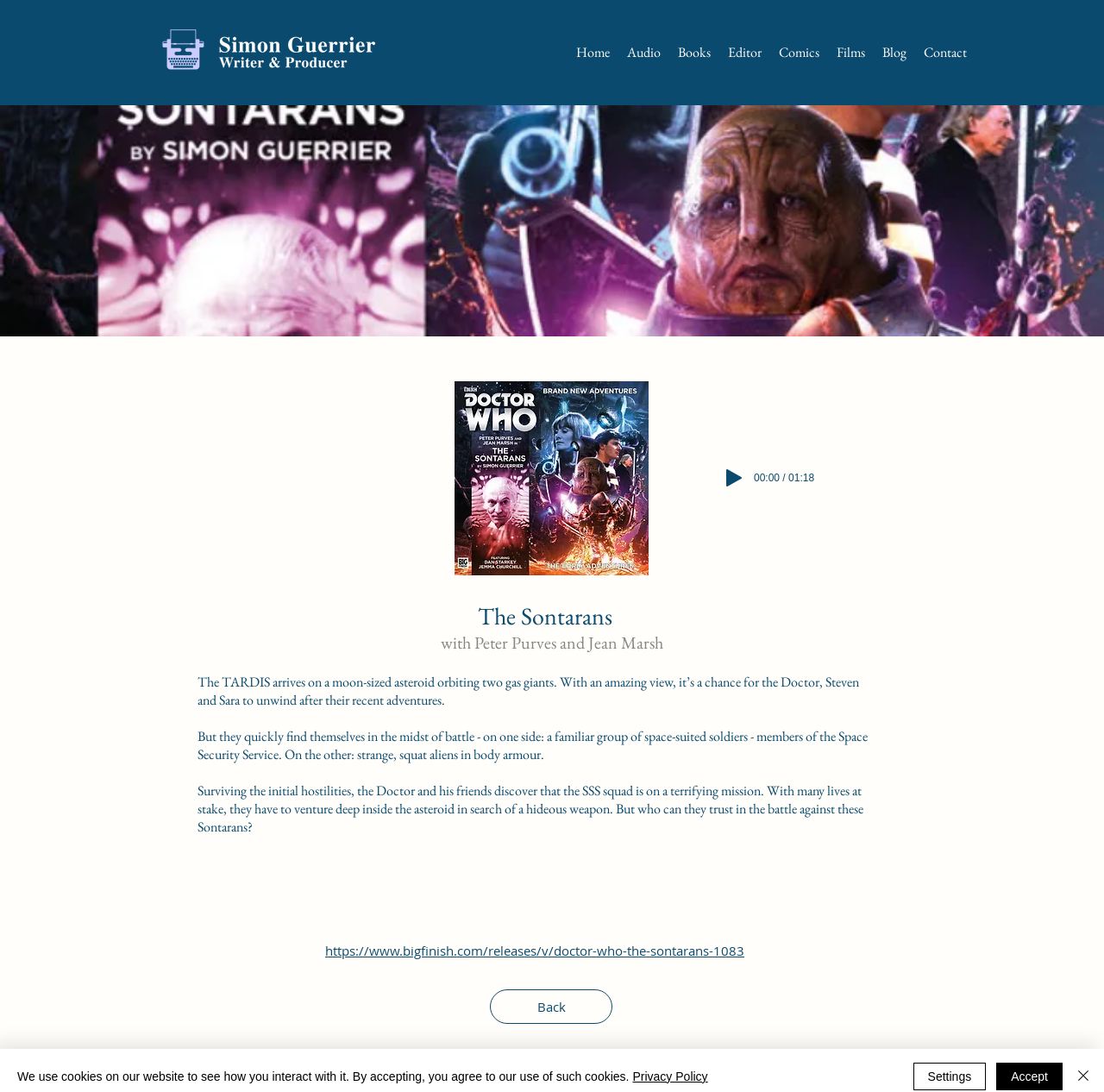Please provide a detailed answer to the question below by examining the image:
What is the mission of the Space Security Service?

According to the text, 'the Doctor and his friends discover that the SSS squad is on a terrifying mission. With many lives at stake, they have to venture deep inside the asteroid in search of a hideous weapon.' This implies that the mission of the Space Security Service is to find a hideous weapon.